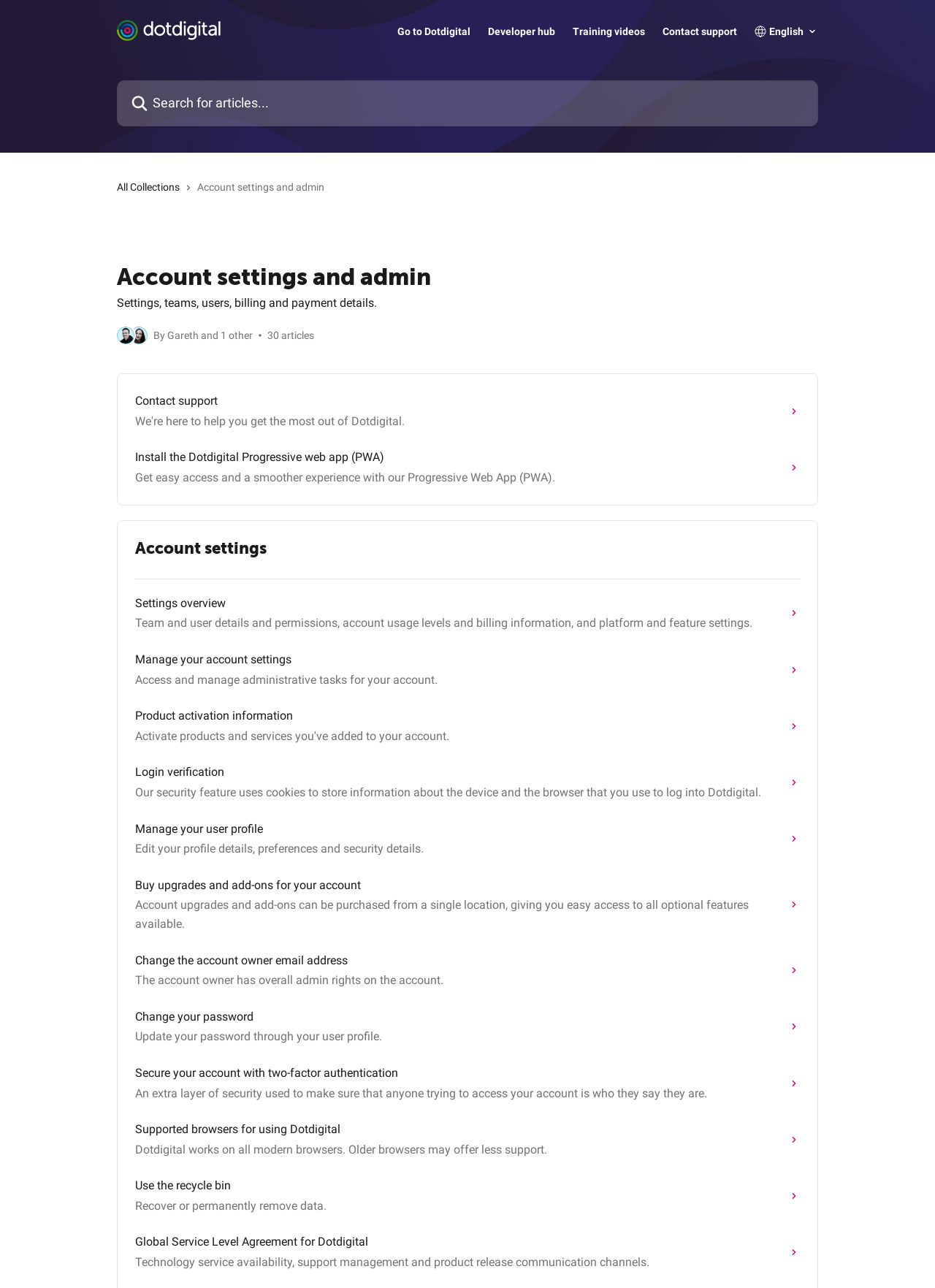Please identify the bounding box coordinates of the element's region that should be clicked to execute the following instruction: "Click on the 'Personalized Ceramics' link". The bounding box coordinates must be four float numbers between 0 and 1, i.e., [left, top, right, bottom].

None